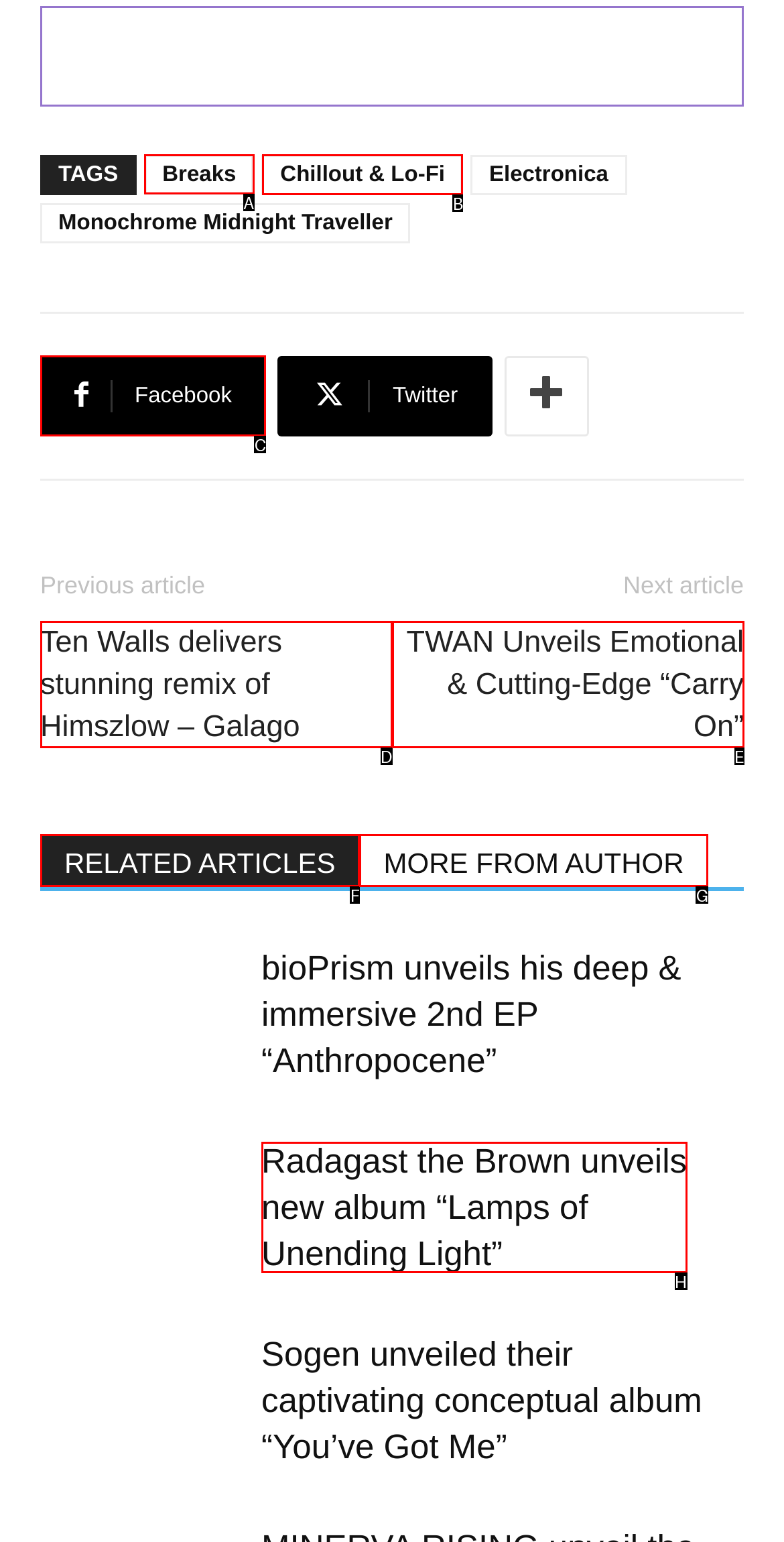Choose the letter of the option that needs to be clicked to perform the task: Click on the 'Breaks' tag. Answer with the letter.

A